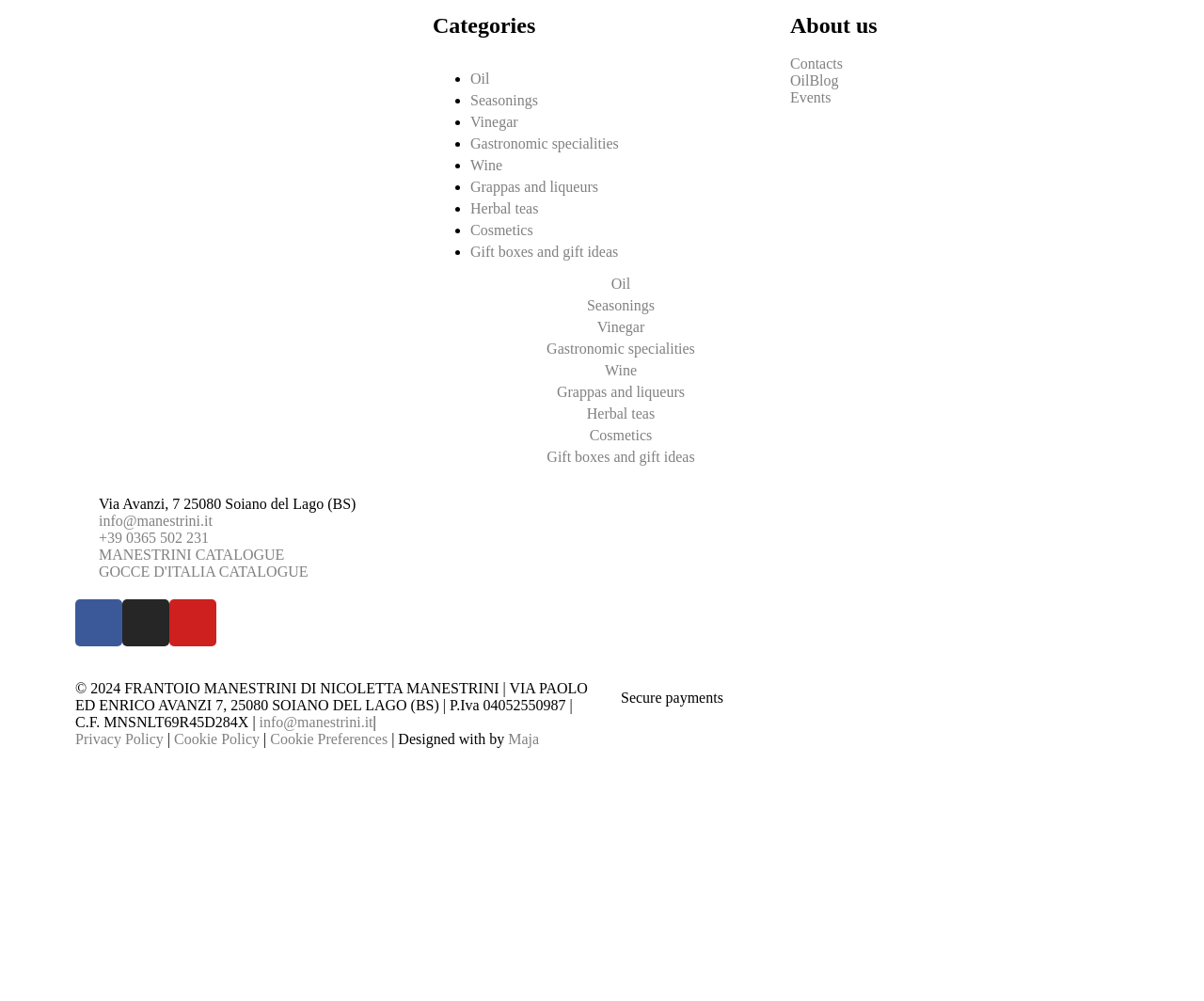Please locate the bounding box coordinates of the element that should be clicked to achieve the given instruction: "Browse the MANESTRINI CATALOGUE".

[0.062, 0.546, 0.344, 0.563]